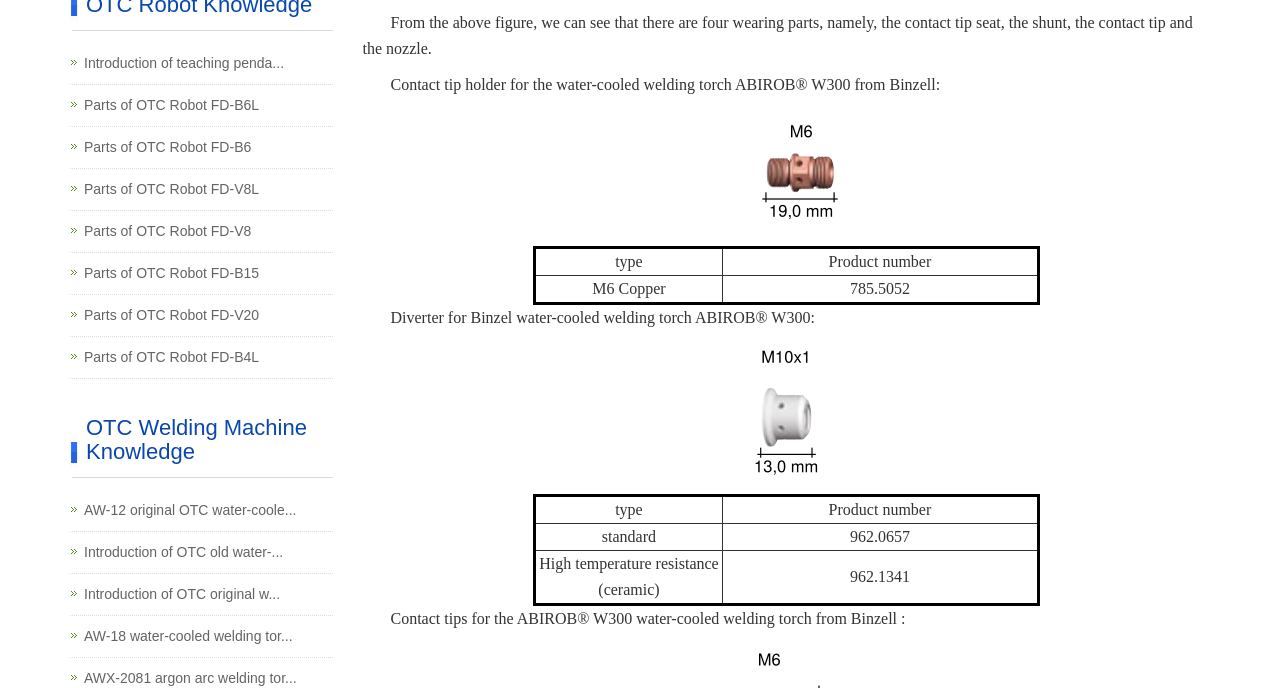What is the brand of the water-cooled welding torch?
Look at the screenshot and give a one-word or phrase answer.

Binzell